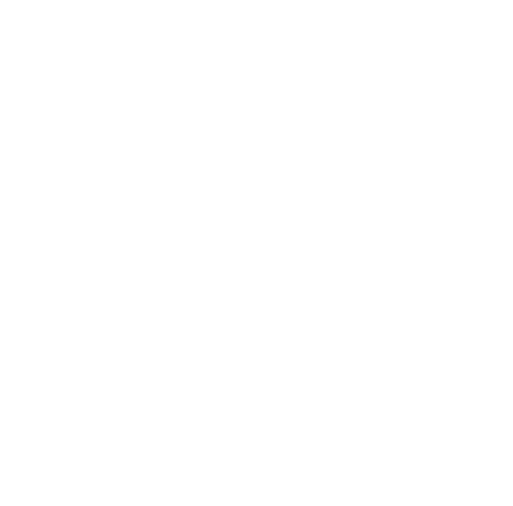What is the purpose of the rotating mouse pad holder?
Carefully analyze the image and provide a detailed answer to the question.

The rotating mouse pad holder is part of the arm rest's versatile construction, and its purpose is to provide support to reduce neck and shoulder strain during prolonged usage.